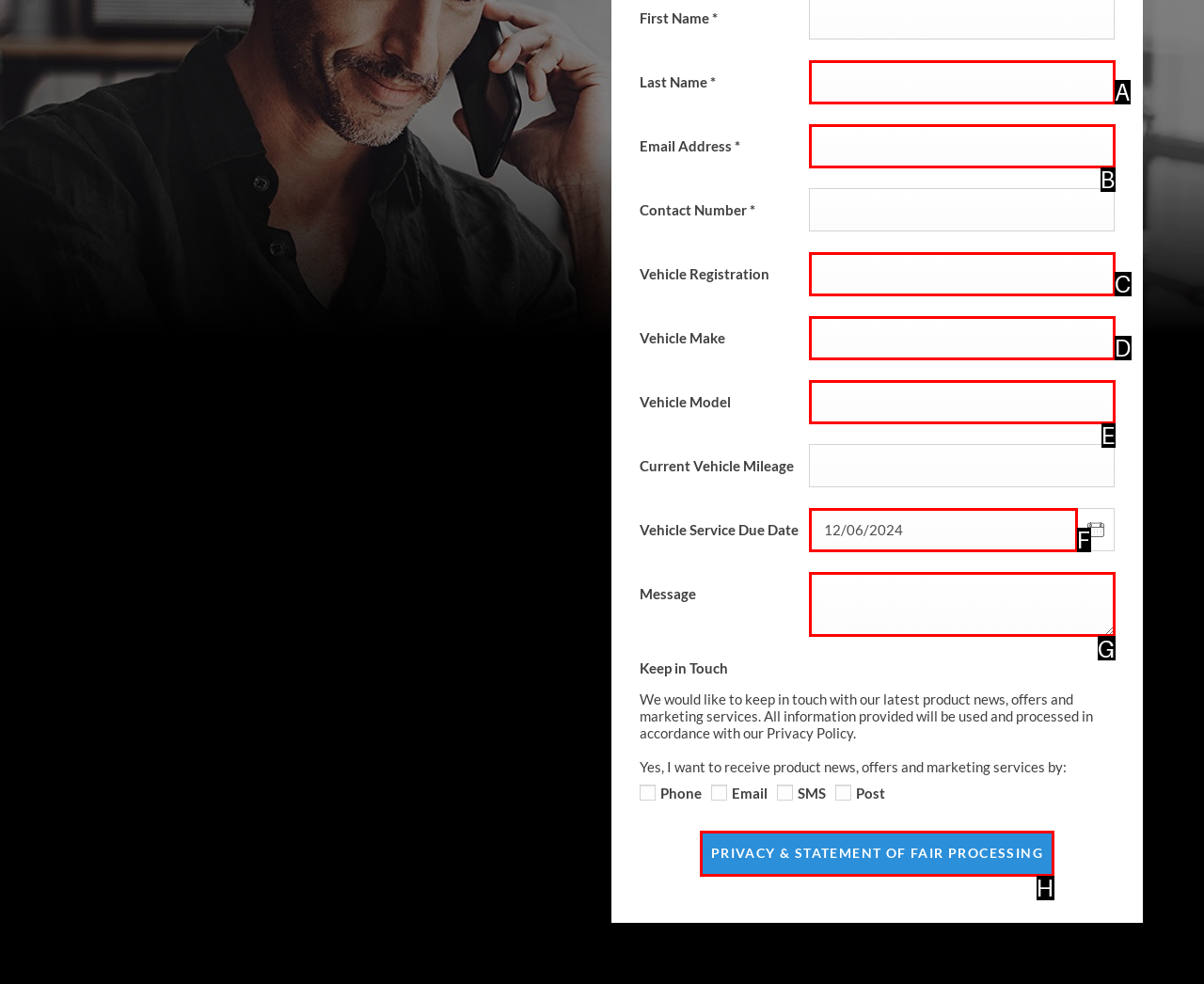Tell me which letter I should select to achieve the following goal: Type message
Answer with the corresponding letter from the provided options directly.

G